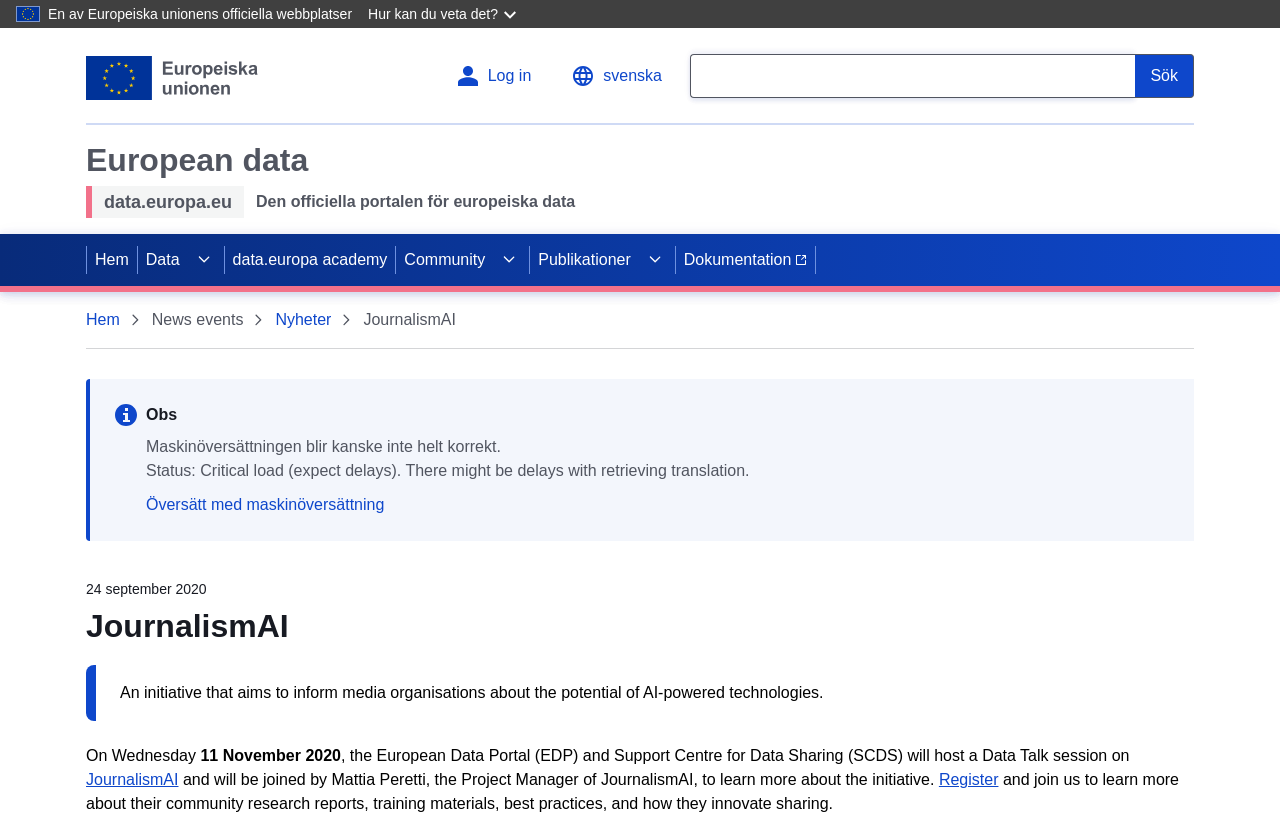Bounding box coordinates should be in the format (top-left x, top-left y, bottom-right x, bottom-right y) and all values should be floating point numbers between 0 and 1. Determine the bounding box coordinate for the UI element described as: parent_node: Log in aria-label="European Union"

[0.067, 0.068, 0.203, 0.121]